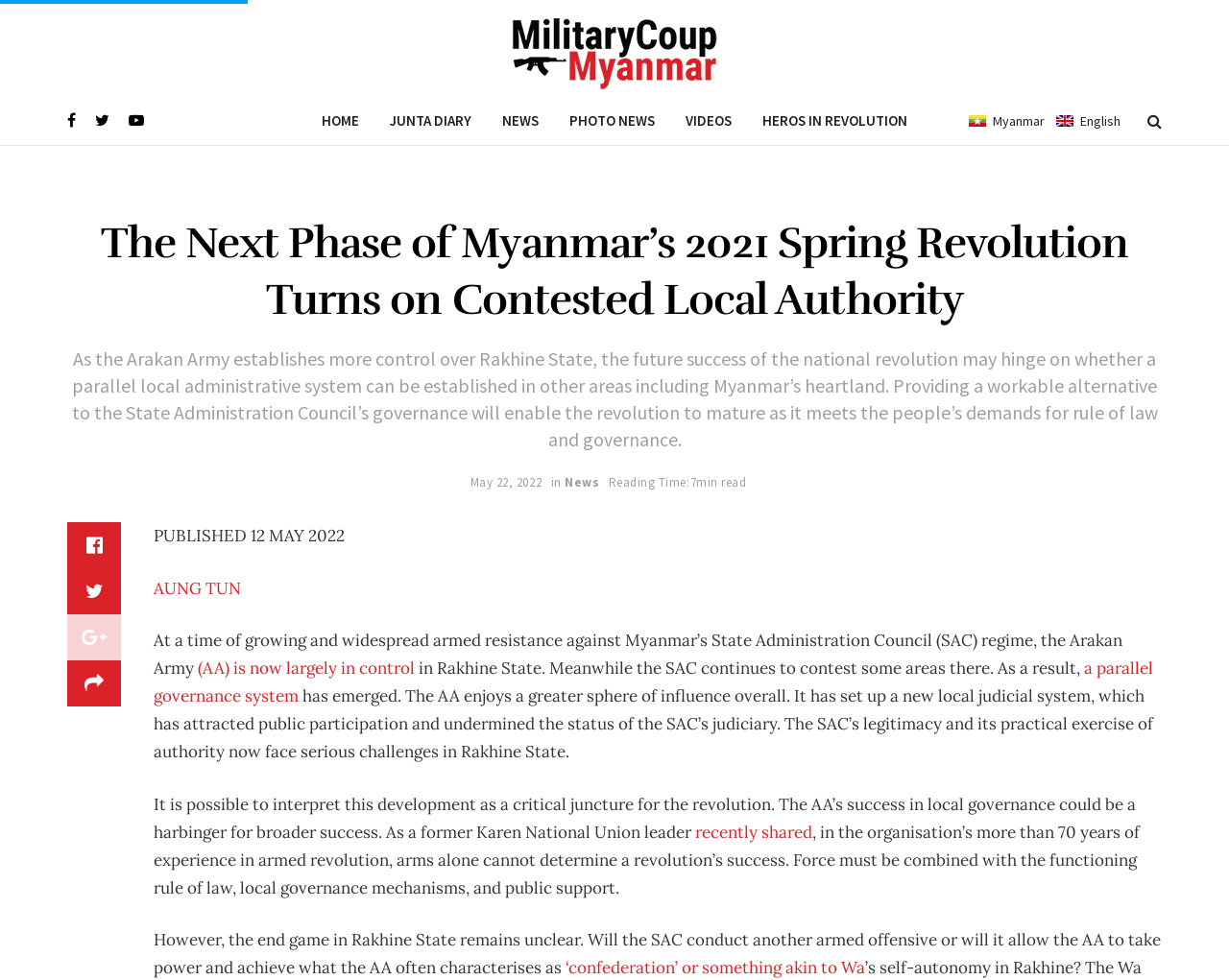Provide a thorough description of the webpage's content and layout.

This webpage appears to be a news article or blog post discussing the current situation in Myanmar, specifically the 2021 Spring Revolution and the role of the Arakan Army in Rakhine State. 

At the top of the page, there is a logo or icon with the text "Military Coup Myanmar" and an image with the same name. Below this, there are several links to different sections of the website, including "HOME", "JUNTA DIARY", "NEWS", "PHOTO NEWS", "VIDEOS", and "HEROS IN REVOLUTION". 

To the right of these links, there are two more links, one for "mm Myanmar" and another for "en English", each accompanied by a small flag icon. 

Further down the page, there is a main heading that reads "The Next Phase of Myanmar’s 2021 Spring Revolution Turns on Contested Local Authority". Below this, there is a subheading that provides more context about the article's topic. 

The article itself is divided into several paragraphs, with links and images scattered throughout. The text discusses the Arakan Army's growing control over Rakhine State, the establishment of a parallel local administrative system, and the implications of this development for the national revolution. 

There are several social media links and icons on the left side of the page, including Facebook, Twitter, and LinkedIn. 

At the bottom of the page, there is information about the article's publication date, reading time, and author, AUNG TUN.